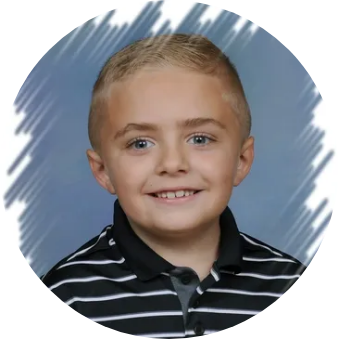Generate an in-depth description of the image you see.

This image portrays a young boy with a cheerful smile, showcasing a friendly and approachable expression. He is dressed in a black striped polo shirt, which complements his light hair and bright blue eyes. The background is softly blurred, enhancing his features and making him the focal point of the image. This visual represents the inspiration behind the "Carter Kits," which are sensory bags designed to aid children with autism. The overall tone of the image conveys warmth and positivity, resonating with the mission of inclusivity and support for families navigating autism.